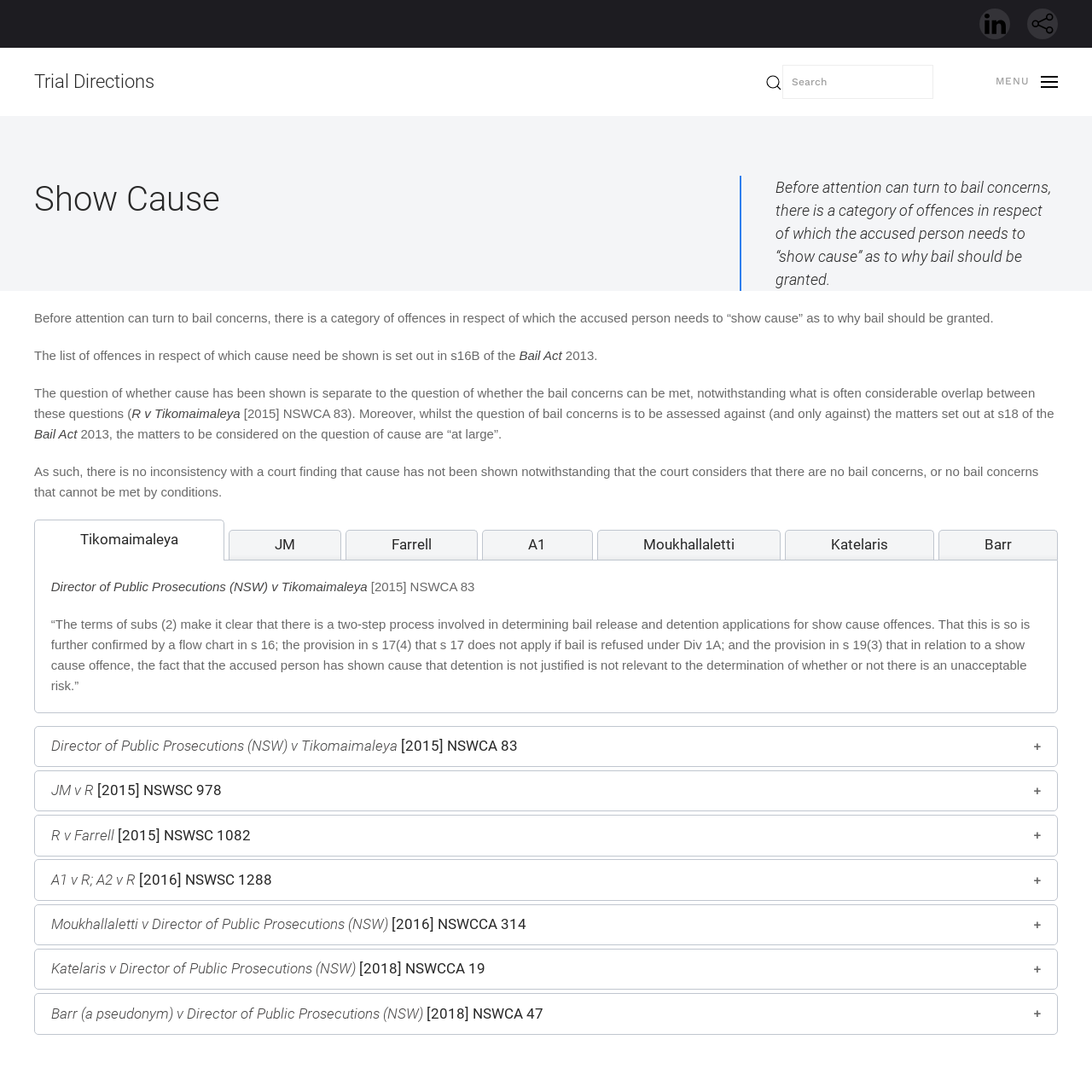Answer the question below with a single word or a brief phrase: 
How many tabs are available?

7